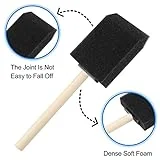Detail everything you observe in the image.

This image features a close-up view of a black foam paintbrush, highlighting its design and functionality. The brush is constructed from dense, soft foam that is ideal for various painting applications, including crafts and retouching. It showcases a sturdy wooden handle that ensures quality grip and durability during use. The image emphasizes that the joint connecting the foam to the handle is secure, ensuring that the foam part remains firmly in place while painting. This versatile paintbrush is perfect for both beginners and seasoned painters, making it suitable for a wide range of projects.